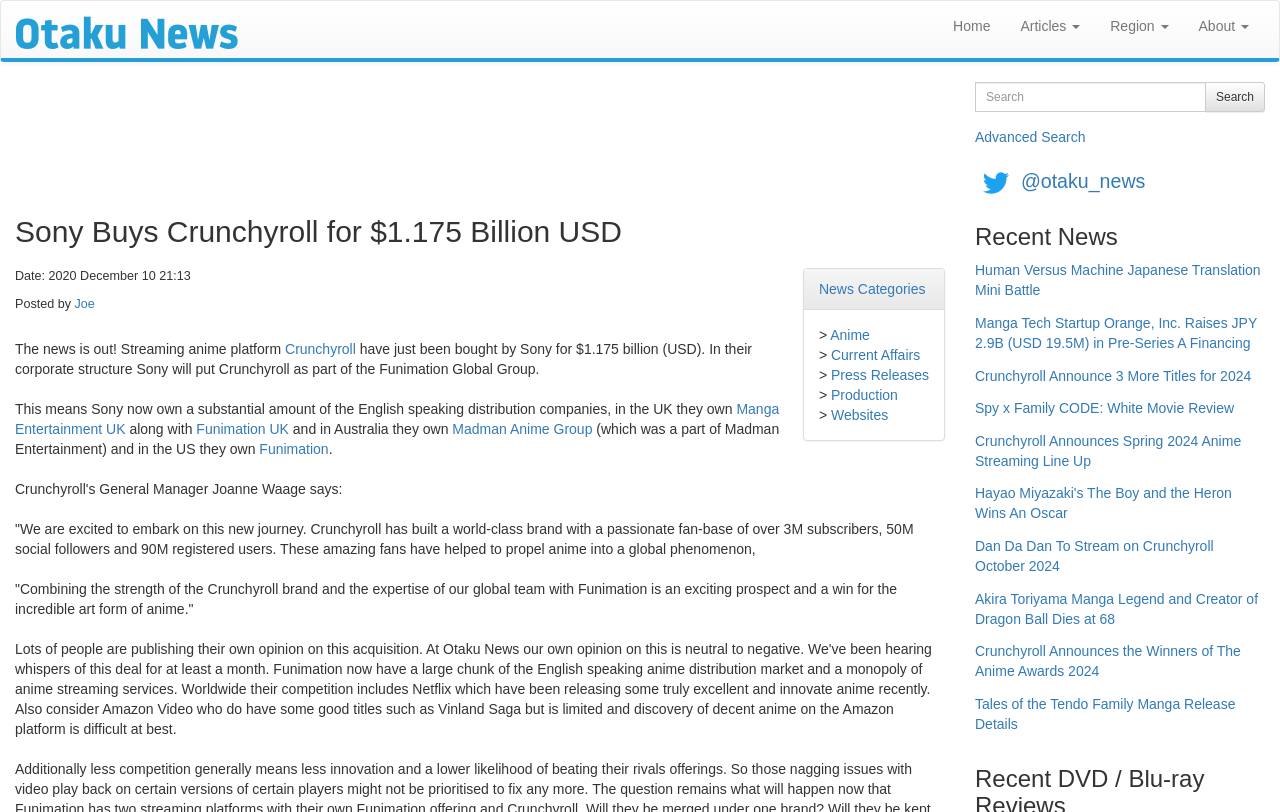Extract the bounding box coordinates for the UI element described as: "News Categories".

[0.64, 0.346, 0.723, 0.365]